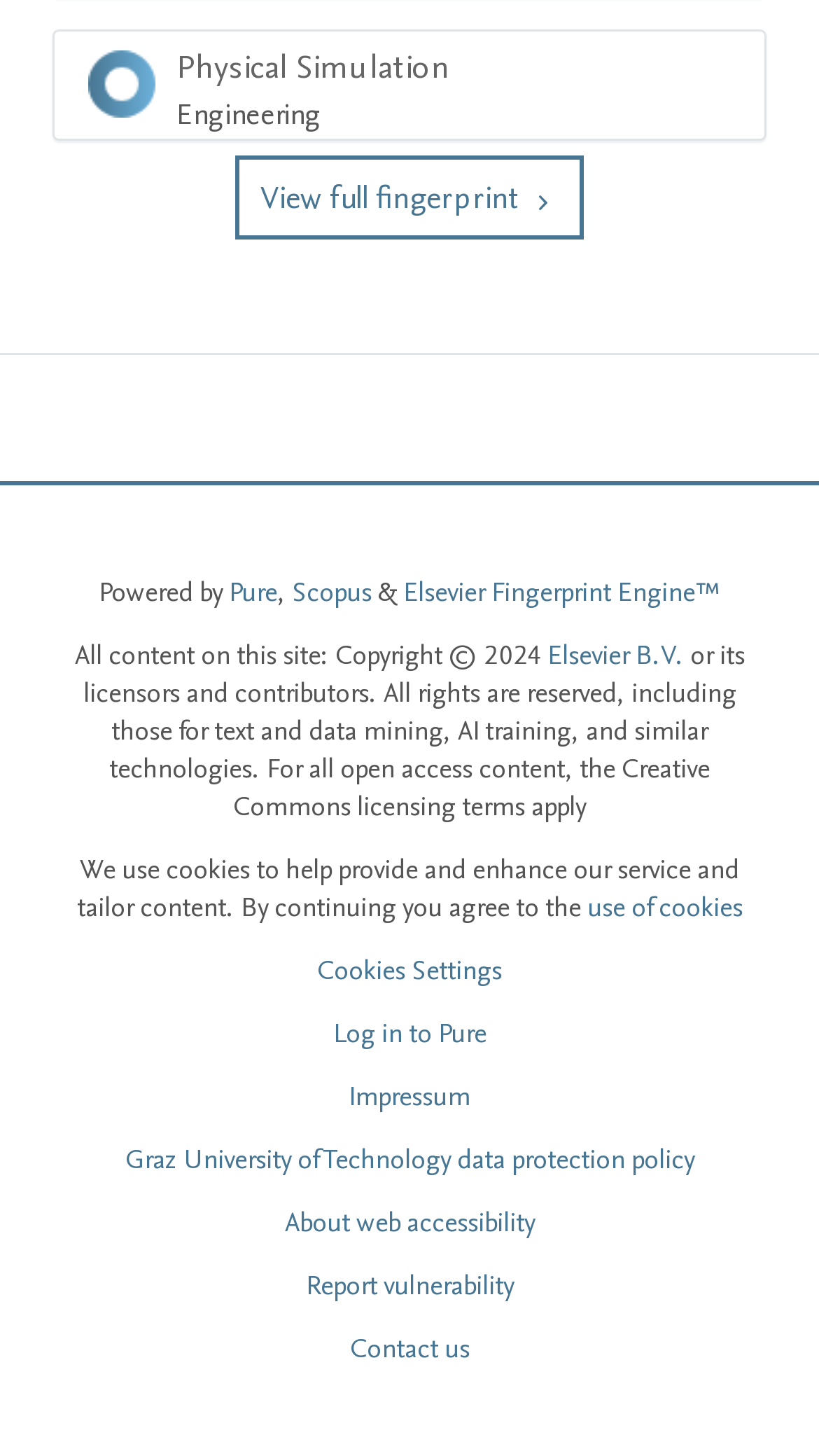Locate the bounding box coordinates of the clickable region to complete the following instruction: "Change cookies settings."

[0.387, 0.656, 0.613, 0.679]